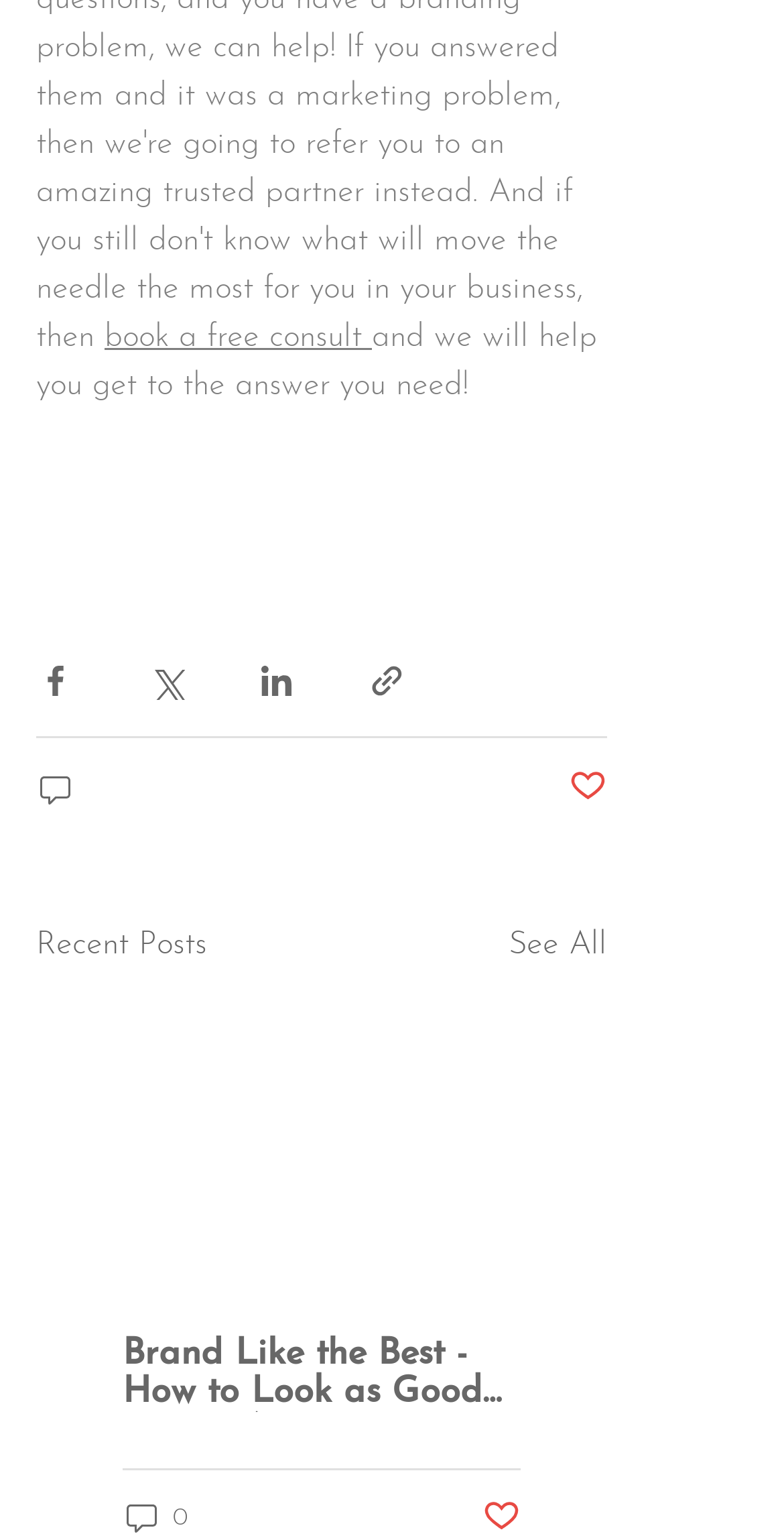Identify the bounding box coordinates of the specific part of the webpage to click to complete this instruction: "read the post 'Brand Like the Best - How to Look as Good as You ARE'".

[0.156, 0.868, 0.664, 0.918]